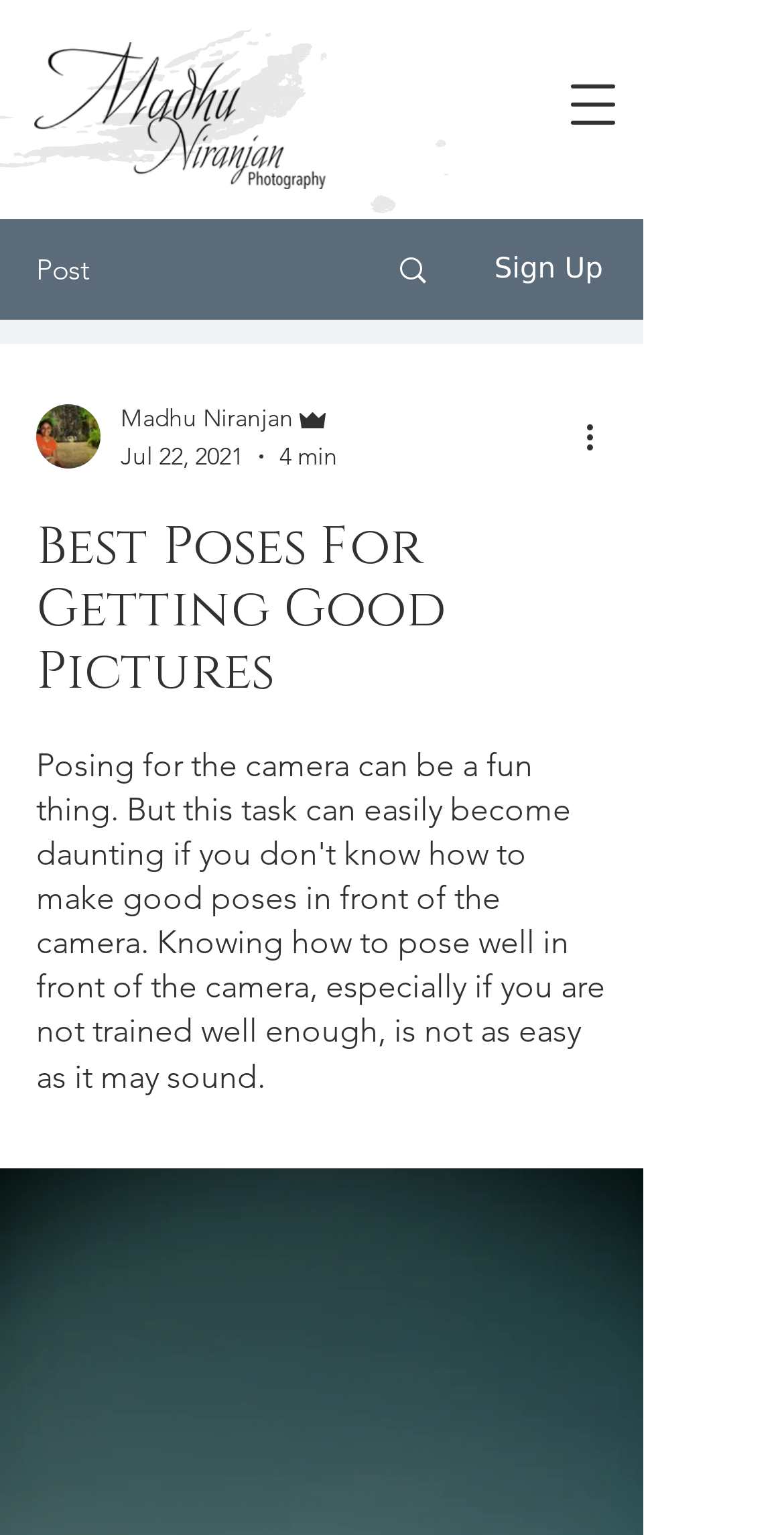Bounding box coordinates should be in the format (top-left x, top-left y, bottom-right x, bottom-right y) and all values should be floating point numbers between 0 and 1. Determine the bounding box coordinate for the UI element described as: Pick of the Week

None